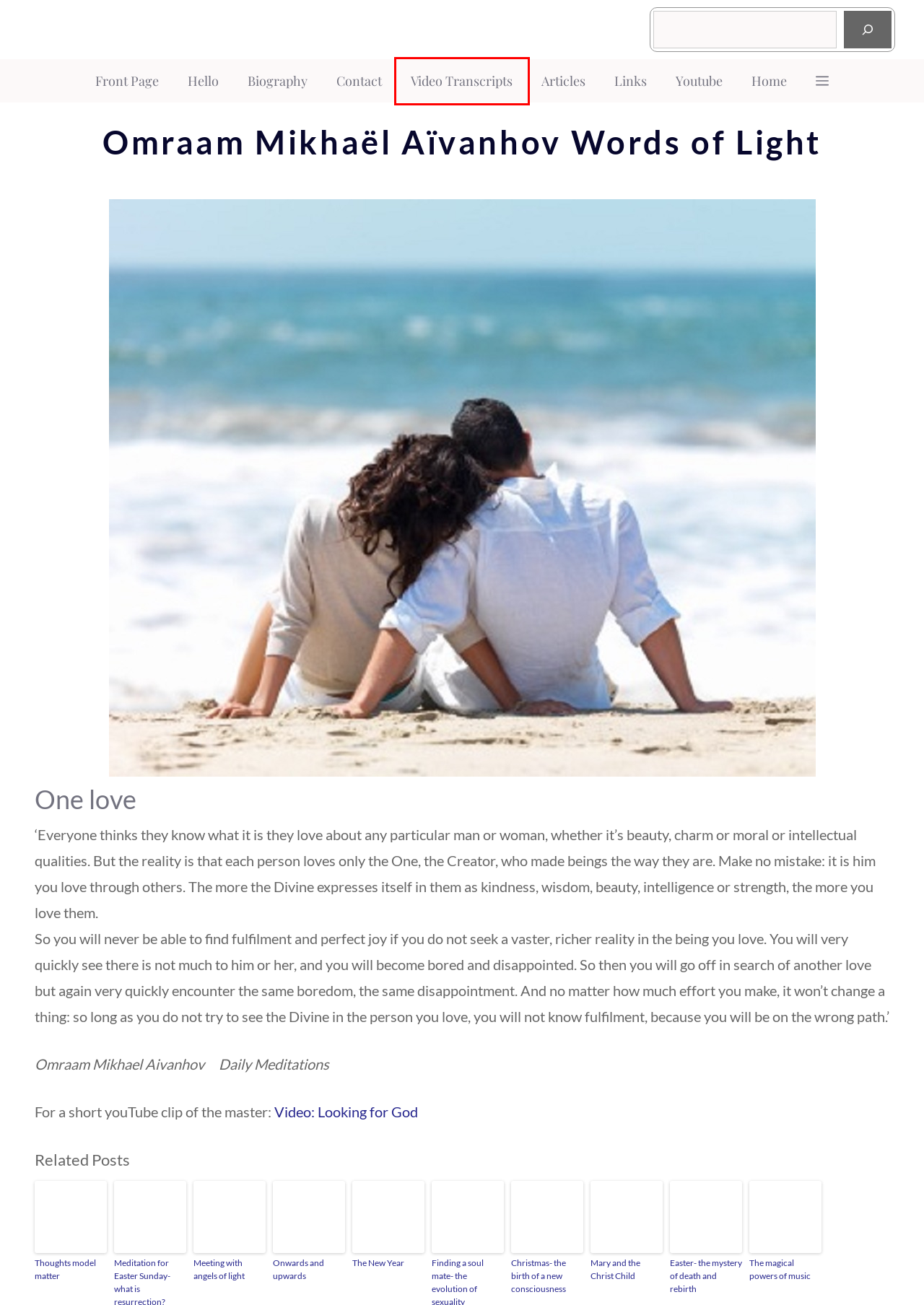You are given a screenshot of a webpage with a red bounding box around an element. Choose the most fitting webpage description for the page that appears after clicking the element within the red bounding box. Here are the candidates:
A. Welcome to these inspirational quotes and videos | Omraam Mikhaël Aïvanhov Words of Light
B. The New Year | Omraam Mikhaël Aïvanhov Words of Light
C. Meditation for Easter Sunday- what is resurrection? | Omraam Mikhaël Aïvanhov Words of Light
D. Video Transcripts Archives | Omraam Mikhaël Aïvanhov Words of Light
E. Contact | Omraam Mikhaël Aïvanhov Words of Light
F. Easter- the mystery of death and rebirth | Omraam Mikhaël Aïvanhov Words of Light
G. Meeting with angels of light | Omraam Mikhaël Aïvanhov Words of Light
H. Finding a soul mate- the evolution of sexuality | Omraam Mikhaël Aïvanhov Words of Light

D